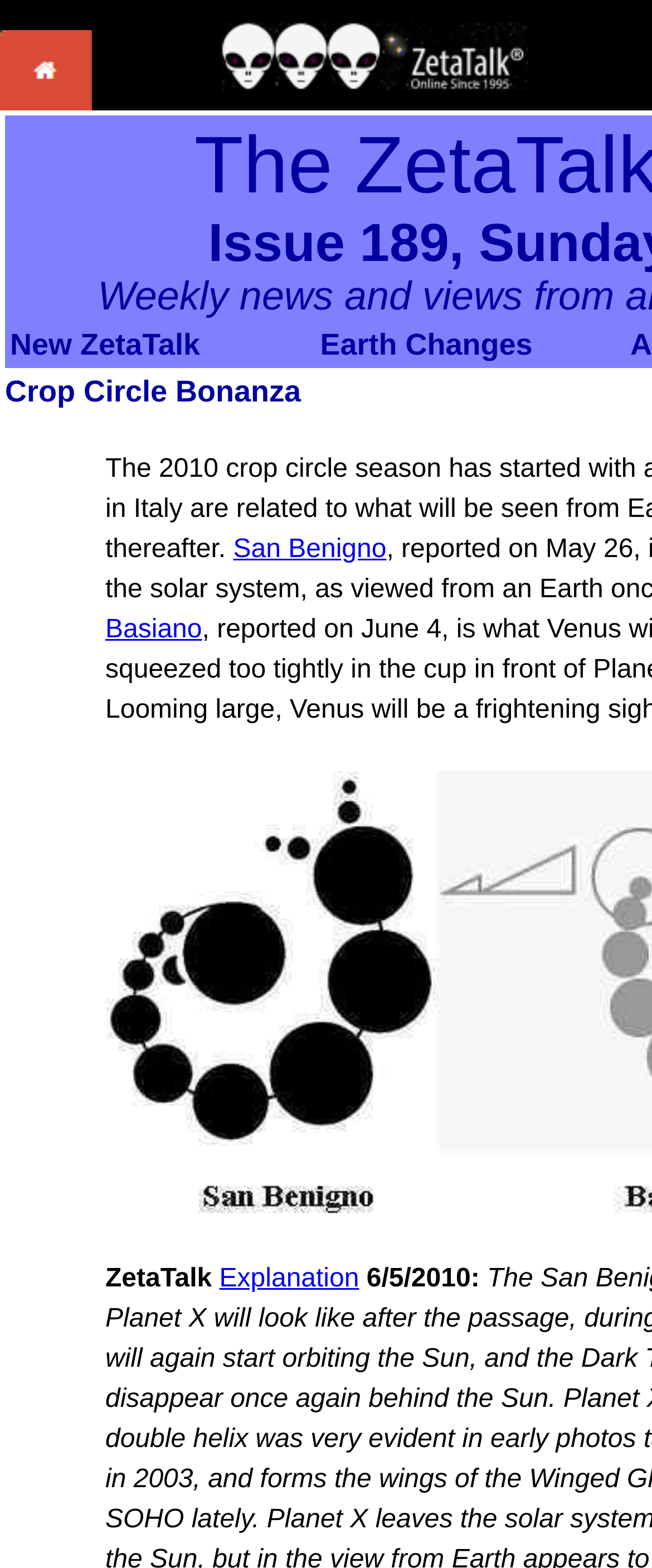Please provide a one-word or phrase answer to the question: 
What is the text of the first link in the webpage?

link to Home Page